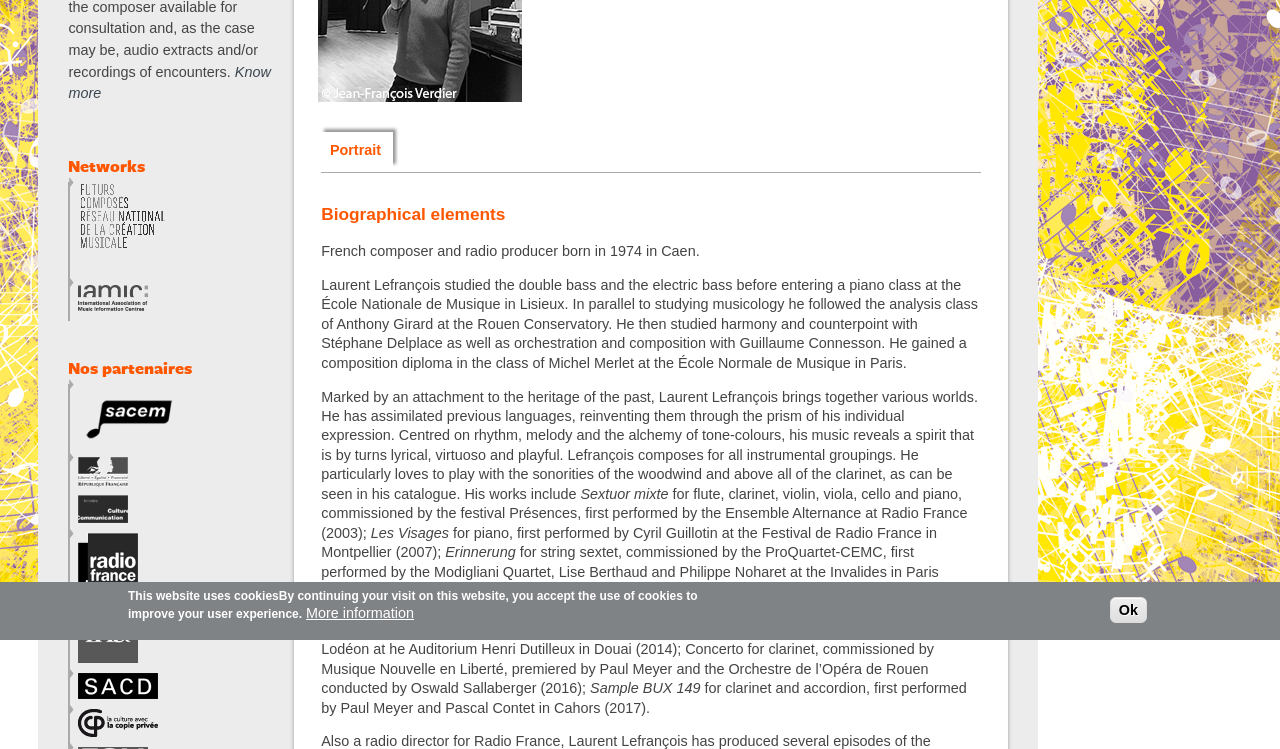Based on the description "More information", find the bounding box of the specified UI element.

[0.239, 0.808, 0.323, 0.829]